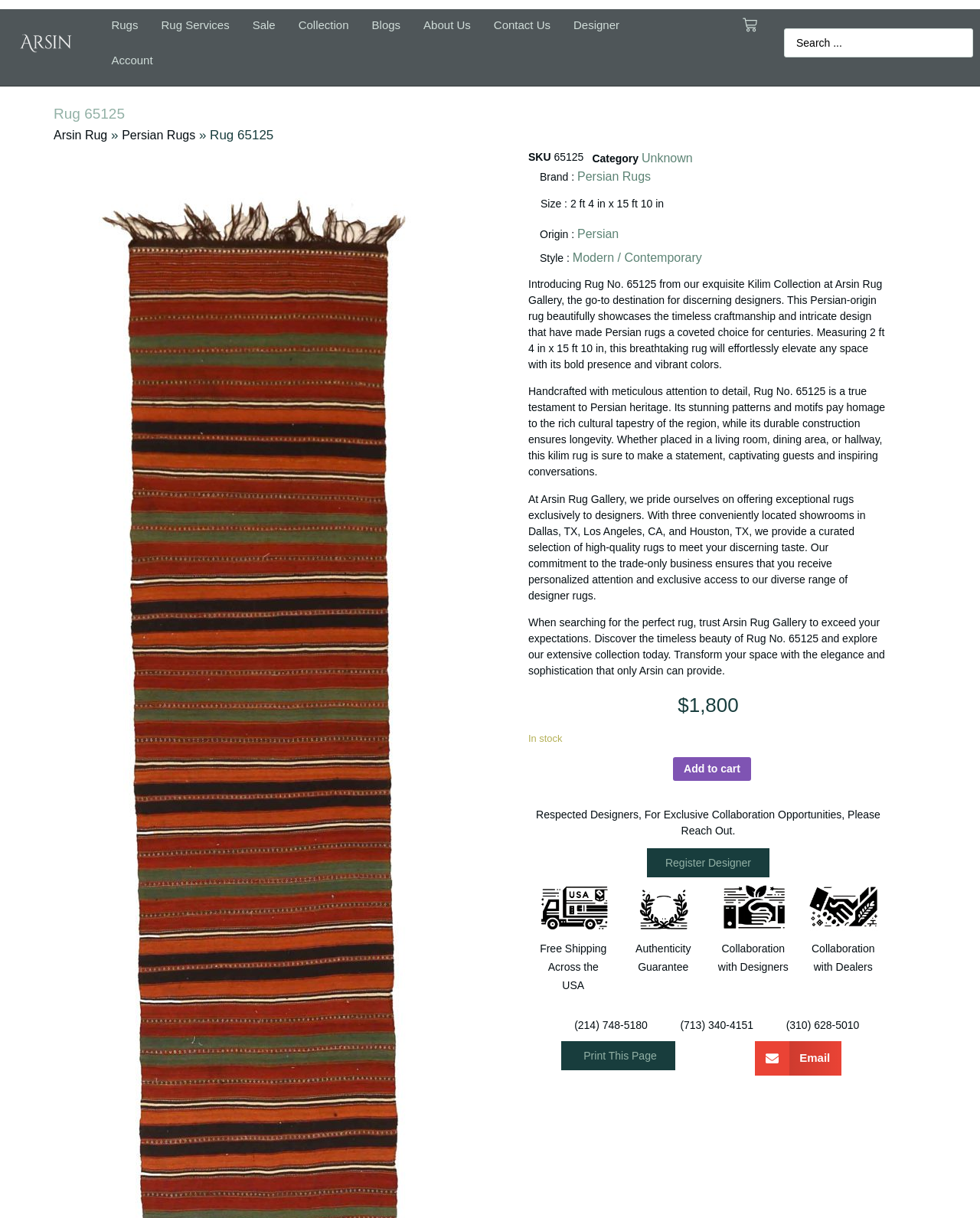Describe all the significant parts and information present on the webpage.

The webpage is about a specific rug, Rug No. 65125, from the Kilim Collection at Arsin Rug Gallery. At the top left corner, there is a logo of Arsin Rug Gallery, and next to it, there are several navigation links, including "Rugs", "Rug Services", "Sale", "Collection", "Blogs", "About Us", "Contact Us", and "Designer". 

Below the navigation links, there is a heading "Rug 65125" followed by a breadcrumb navigation showing the path "Arsin Rug" > "Persian Rugs" > "Rug 65125". 

On the left side of the page, there is a search bar and a cart icon with a number of items. 

The main content of the page is divided into several sections. The first section displays the details of the rug, including its SKU, category, brand, size, origin, and style. 

The next section is a long paragraph describing the rug, its features, and its benefits. This is followed by another section with three paragraphs describing the Arsin Rug Gallery, its commitment to the trade-only business, and its showrooms in Dallas, TX, Los Angeles, CA, and Houston, TX. 

Below these paragraphs, there is a section displaying the price of the rug, "$1,800", and a button to add the rug to the cart. 

Further down, there is a heading "Respected Designers, For Exclusive Collaboration Opportunities, Please Reach Out" followed by a link to register as a designer. 

The page also features several images, including a logo of Arsin Rug Gallery, a cart icon, and several icons representing "Free Shipping Across the USA", "Authenticity Guarantee", "Collaboration with Designers", and "Collaboration with Dealers". 

At the bottom of the page, there are three phone numbers and links to print the page and share it via email.